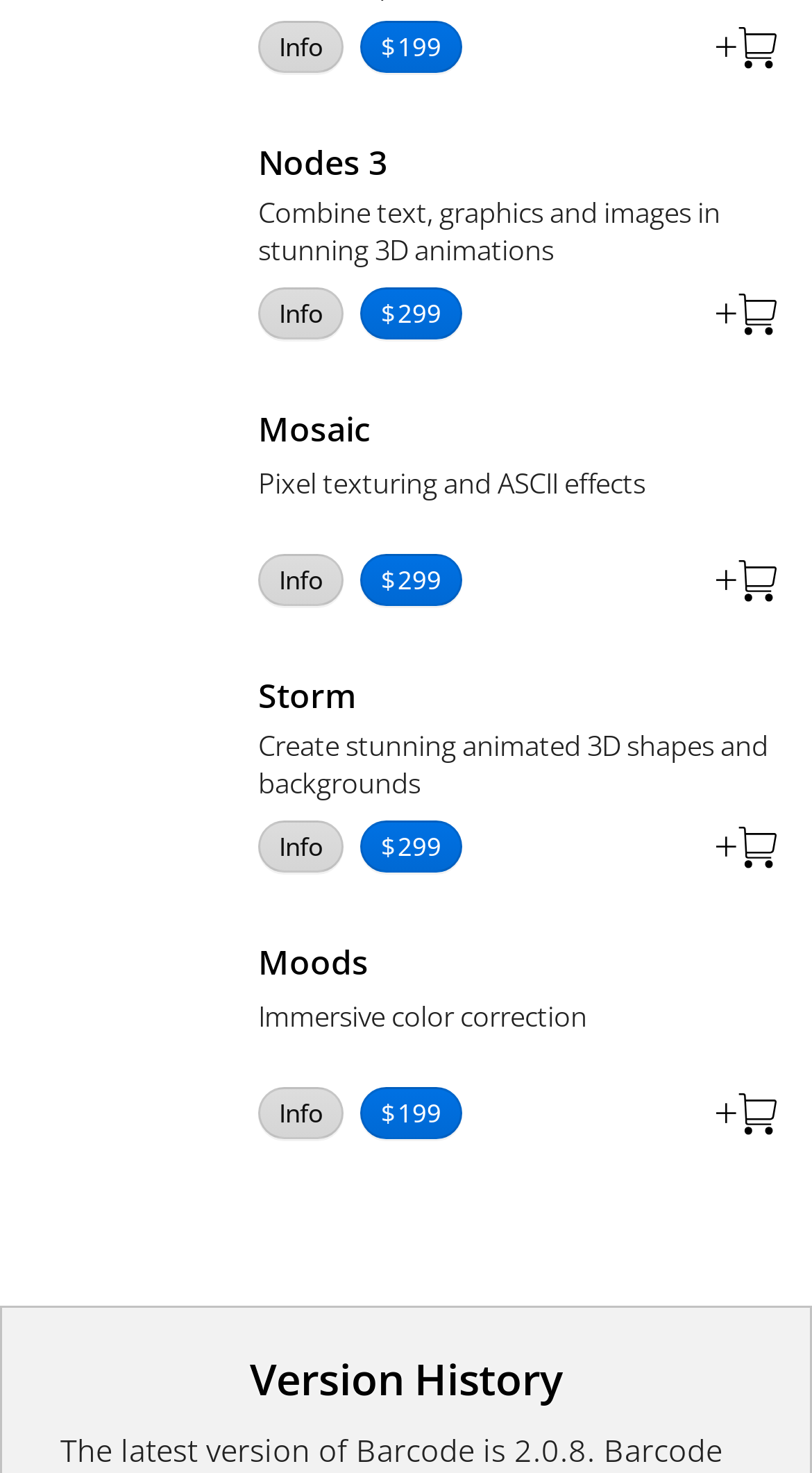What is the purpose of Storm?
Can you give a detailed and elaborate answer to the question?

I found the link 'Storm' at [0.318, 0.457, 0.438, 0.488] and its corresponding description 'Create stunning animated 3D shapes and backgrounds' at [0.318, 0.493, 0.946, 0.544]